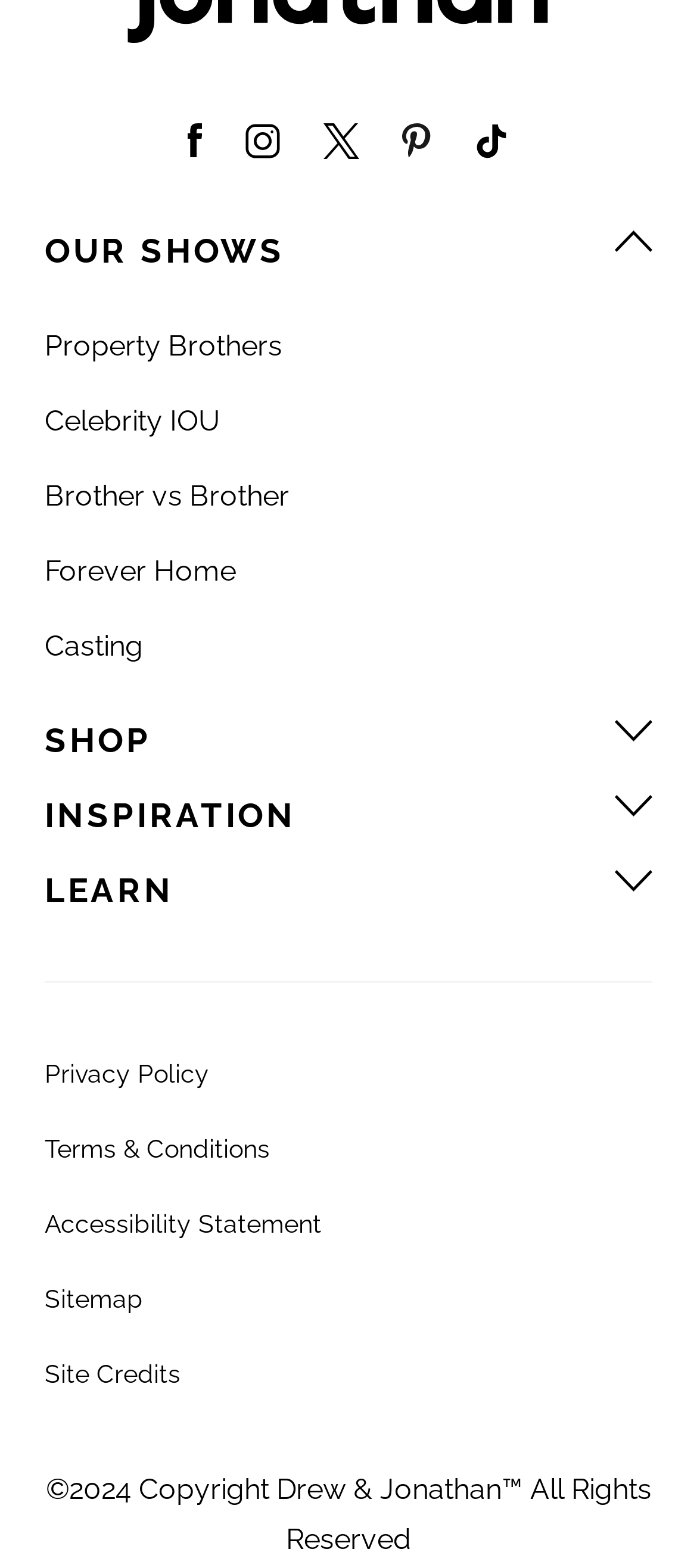Identify the bounding box coordinates of the element to click to follow this instruction: 'Read Privacy Policy'. Ensure the coordinates are four float values between 0 and 1, provided as [left, top, right, bottom].

[0.064, 0.675, 0.3, 0.694]